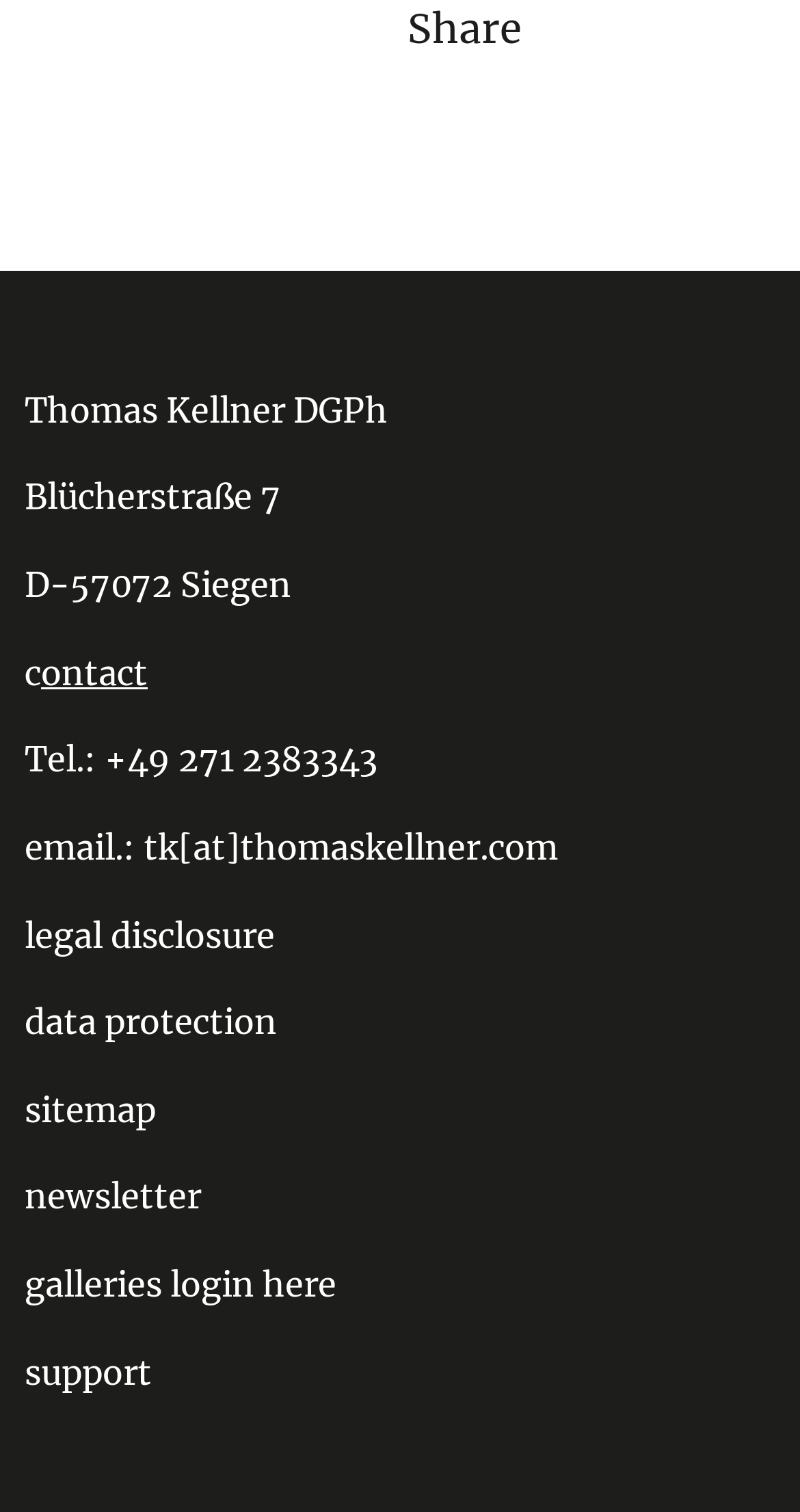Identify the bounding box coordinates for the element that needs to be clicked to fulfill this instruction: "Go to legal disclosure". Provide the coordinates in the format of four float numbers between 0 and 1: [left, top, right, bottom].

[0.031, 0.605, 0.344, 0.632]